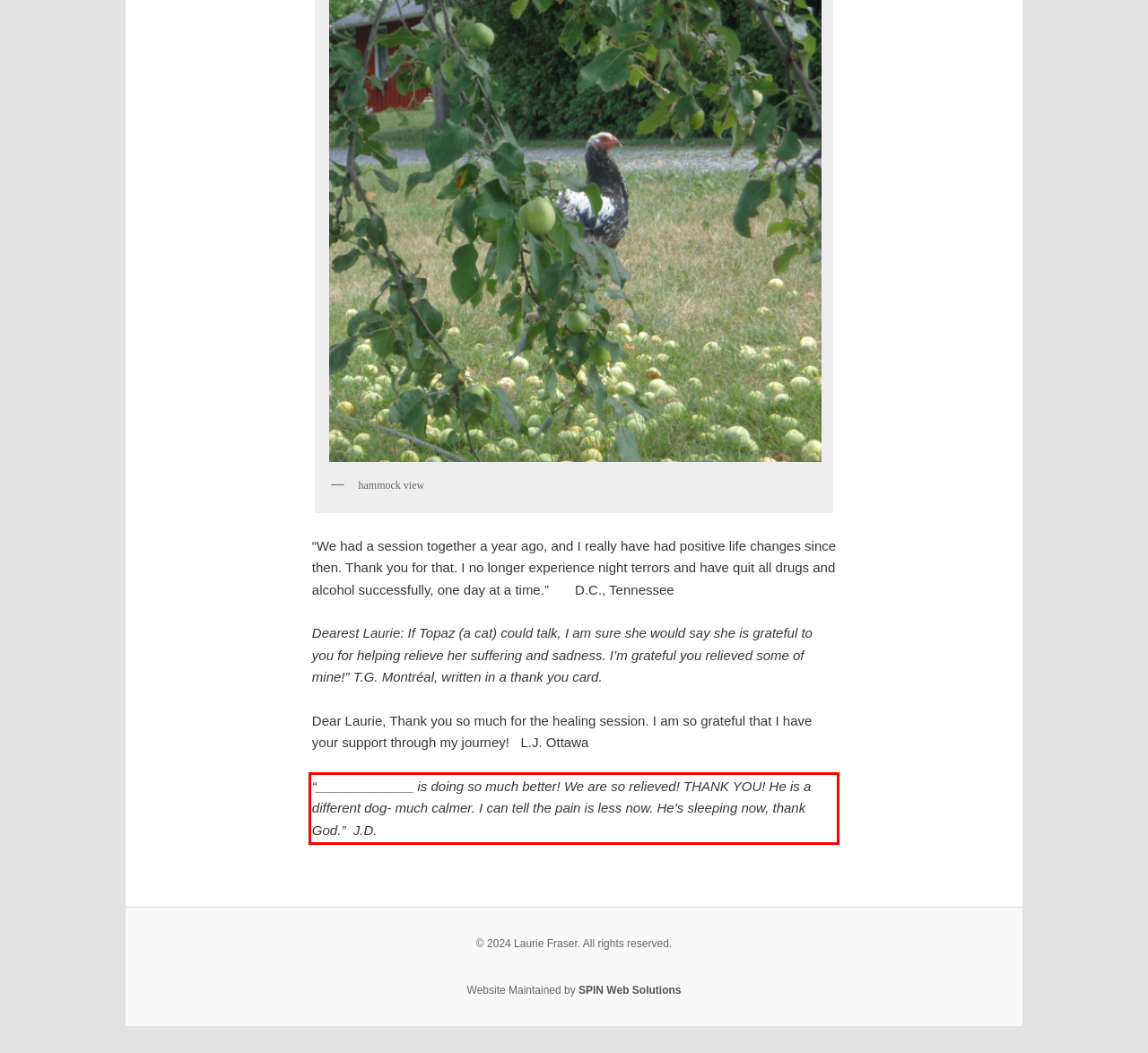Within the screenshot of the webpage, there is a red rectangle. Please recognize and generate the text content inside this red bounding box.

“_____________ is doing so much better! We are so relieved! THANK YOU! He is a different dog- much calmer. I can tell the pain is less now. He’s sleeping now, thank God.” J.D.